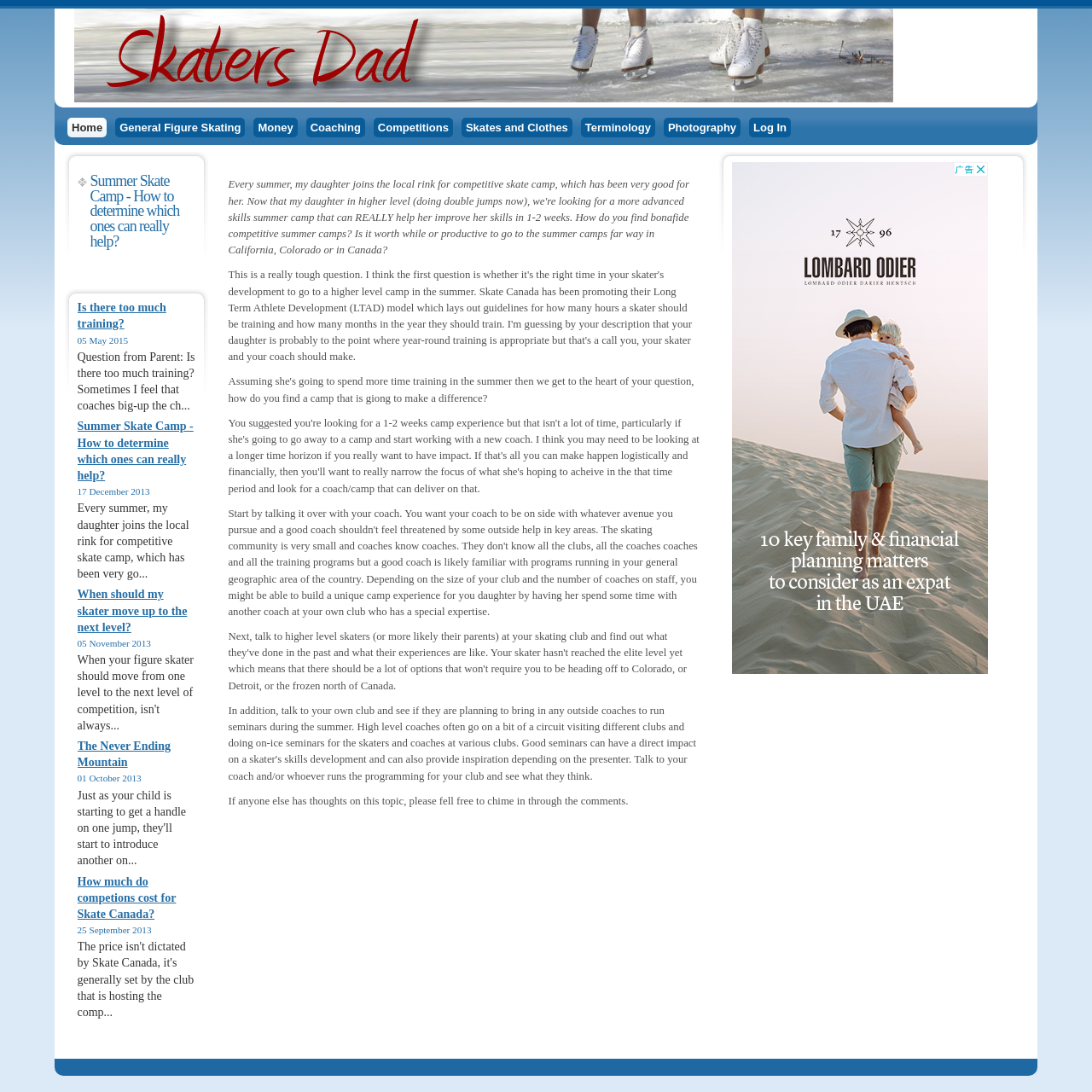Describe every aspect of the webpage comprehensively.

This webpage is about figure skating, specifically designed for parents whose kids are new to the sport. At the top left corner, there is a link to the website's homepage, "Skatersdad.com", followed by a navigation menu with links to various topics related to figure skating, such as "General Figure Skating", "Money", "Coaching", "Competitions", "Skates and Clothes", "Terminology", and "Photography". 

Below the navigation menu, there is a section with a heading "Summer Skate Camp - How to determine which ones can really help?" which seems to be the main topic of the page. This section contains several articles or posts, each with a title, date, and a brief summary. The articles are arranged in a vertical column, with the most recent one at the top. The titles of the articles include "Is there too much training?", "Summer Skate Camp - How to determine which ones can really help?", "When should my skater move up to the next level?", "The Never Ending Mountain", and "How much do competions cost for Skate Canada?". 

To the right of the navigation menu, there is a section with a log-in link. At the bottom of the page, there is a comment section where users can leave their thoughts on the topic. There is also an advertisement iframe located at the bottom right corner of the page.